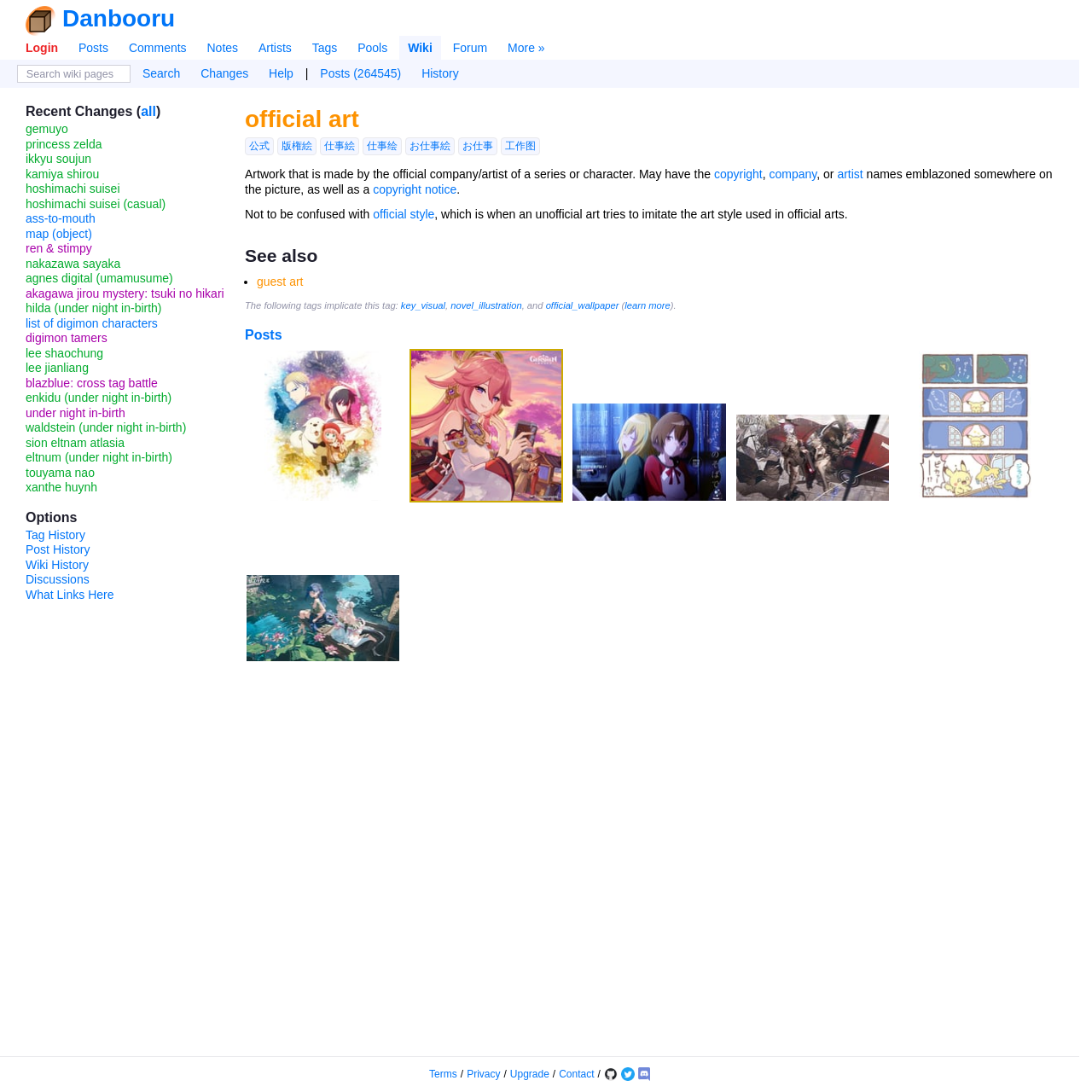Give a one-word or one-phrase response to the question: 
What is the link 'Posts (264545)' related to?

Posts